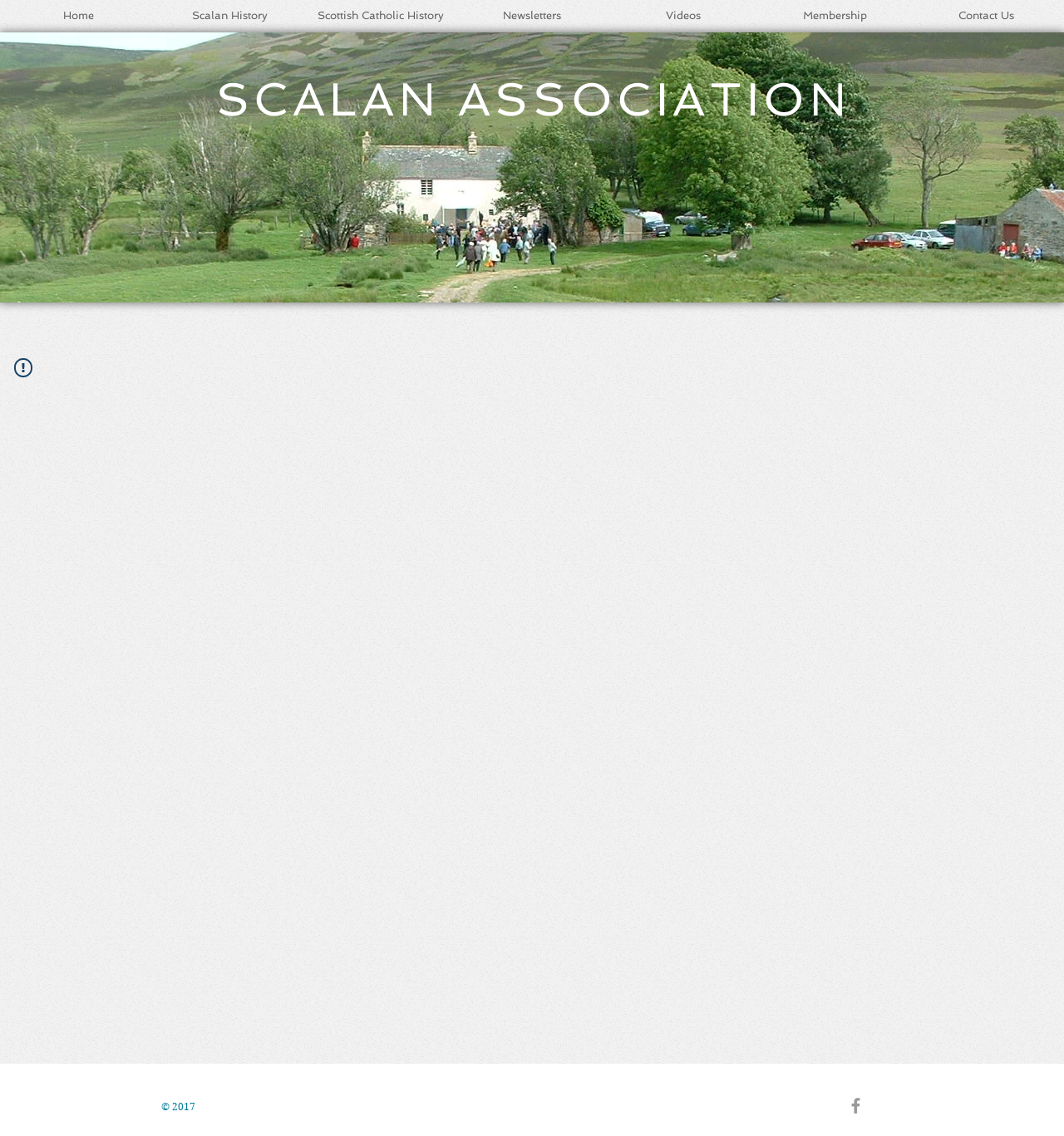Provide a one-word or brief phrase answer to the question:
What is the social media platform represented by the grey icon?

Facebook